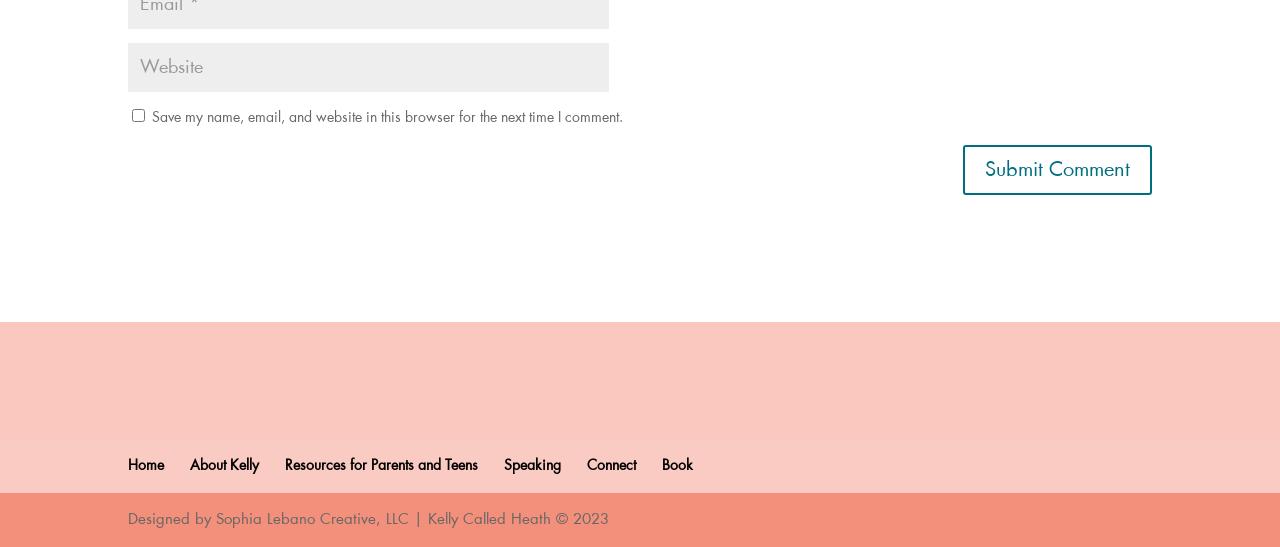Extract the bounding box coordinates for the HTML element that matches this description: "Resources for Parents and Teens". The coordinates should be four float numbers between 0 and 1, i.e., [left, top, right, bottom].

[0.223, 0.836, 0.373, 0.866]